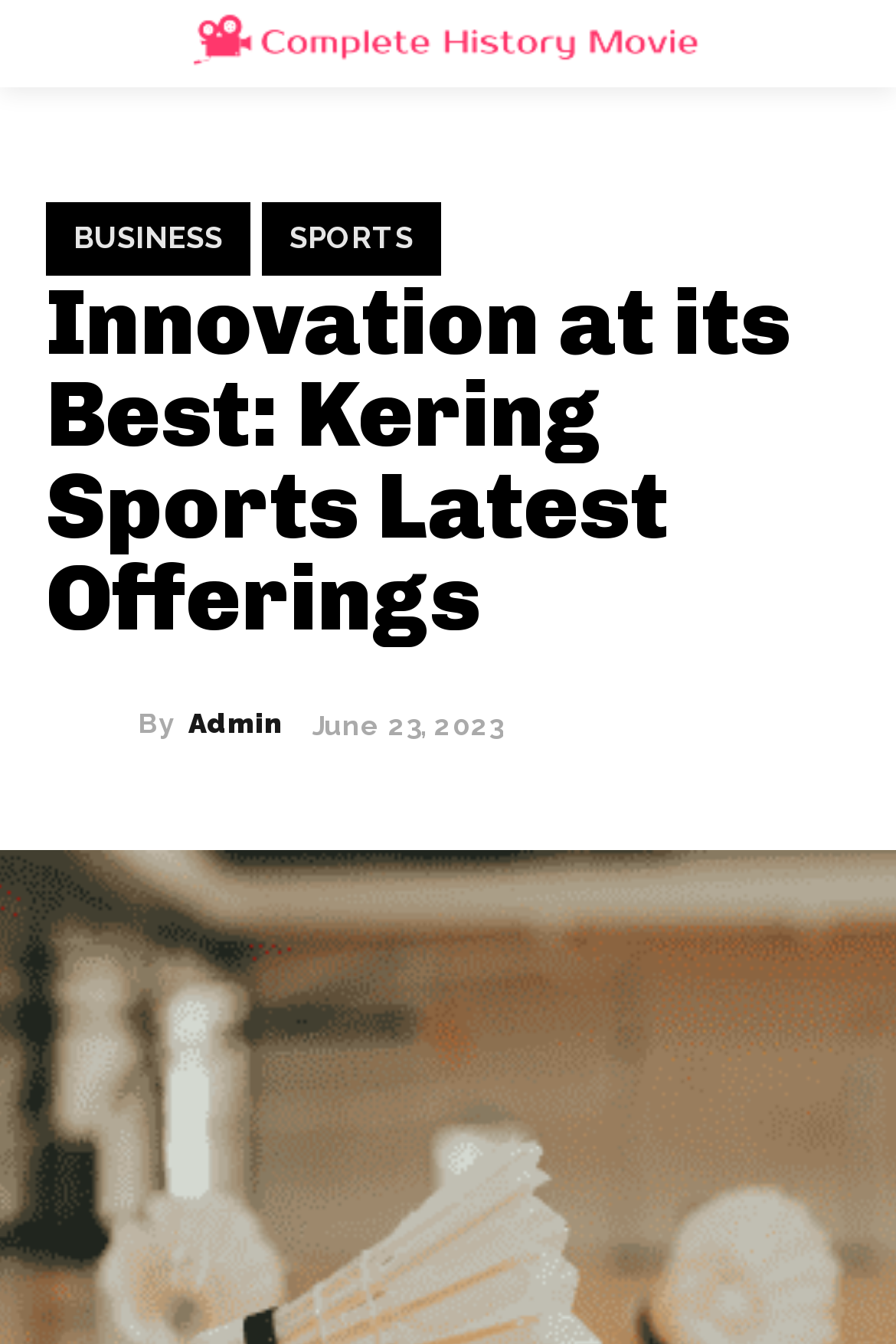What is the text next to the 'admin' link?
Please give a detailed and thorough answer to the question, covering all relevant points.

The text next to the 'admin' link is identified as 'By' based on the StaticText element. This text is likely indicating the author of the article or content.